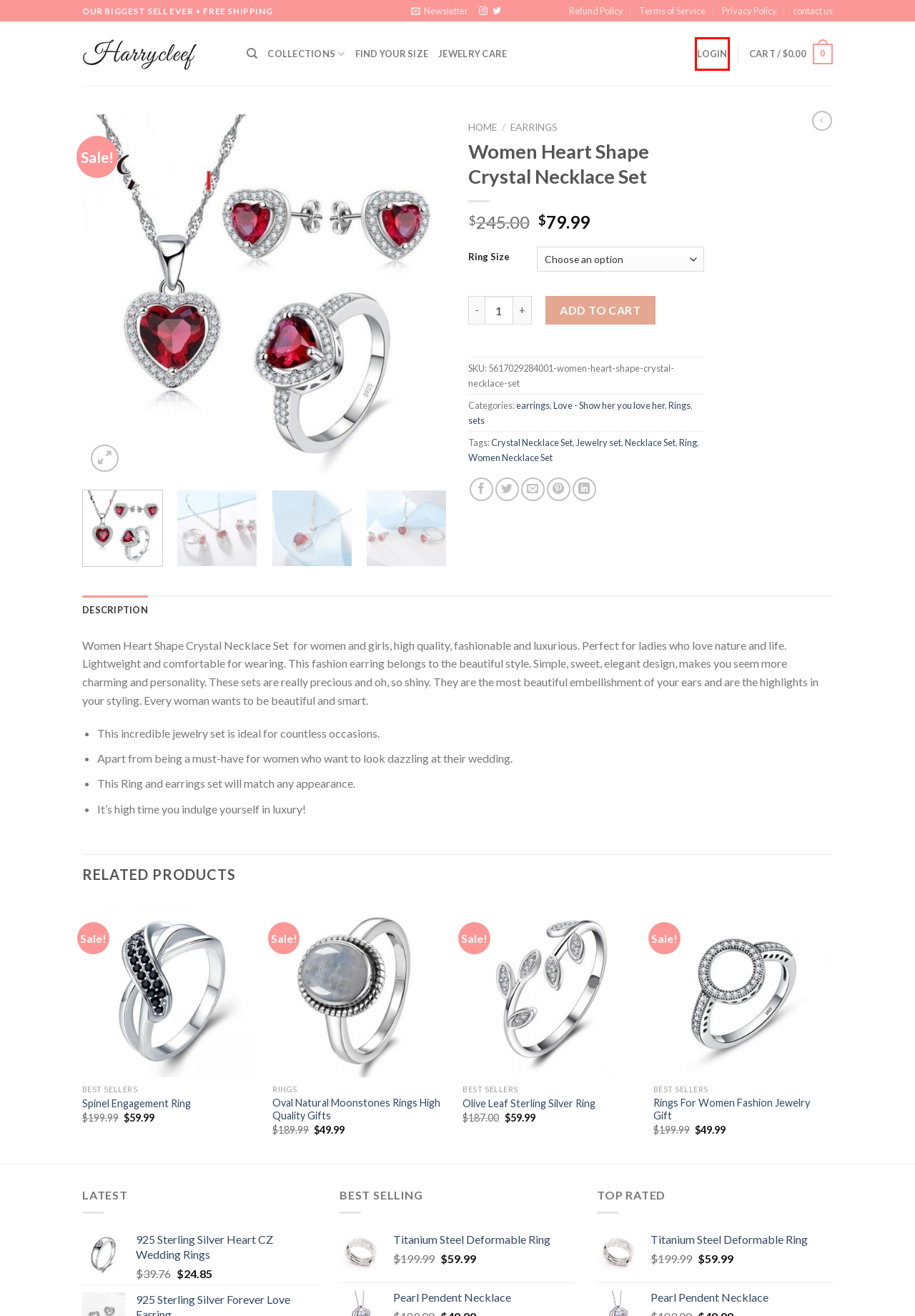Inspect the screenshot of a webpage with a red rectangle bounding box. Identify the webpage description that best corresponds to the new webpage after clicking the element inside the bounding box. Here are the candidates:
A. JEWELRY CARE - Harry Cleef 925 Sterling Silver Jewelry and ART
B. Jewelry set - Harry Cleef 925 Sterling Silver Jewelry and ART
C. Love - Show her you love her - Harry Cleef 925 Sterling Silver Jewelry and ART
D. earrings - Harry Cleef 925 Sterling Silver Jewelry and ART
E. Find Your Size - Harry Cleef 925 Sterling Silver Jewelry and ART
F. My Account - Harry Cleef 925 Sterling Silver Jewelry and ART
G. Women Necklace Set - Harry Cleef 925 Sterling Silver Jewelry and ART
H. Pearl Pendent Necklace - Harry Cleef 925 Sterling Silver Jewelry and ART

F